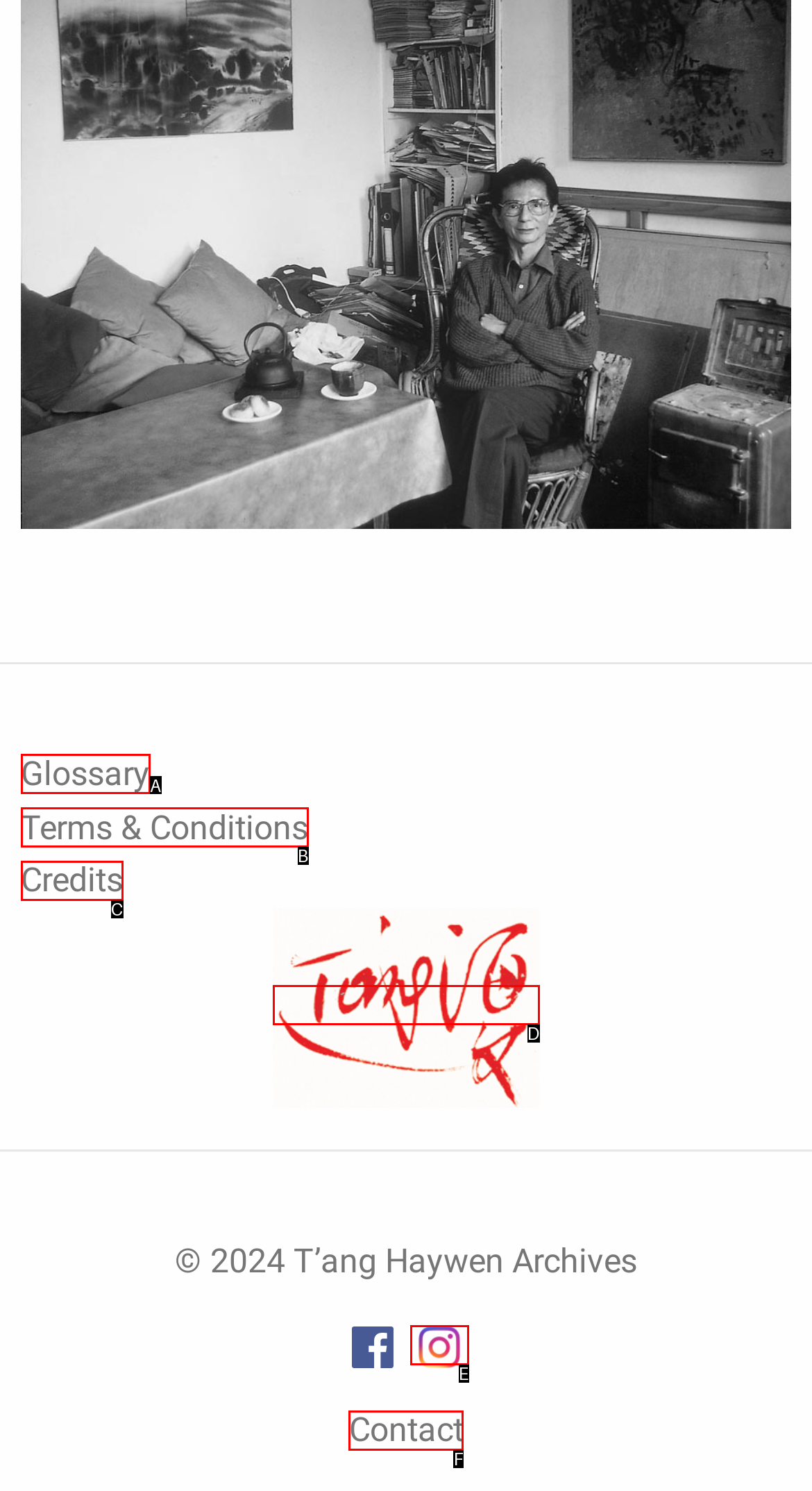Given the description: alt="Tang Signature Logo", determine the corresponding lettered UI element.
Answer with the letter of the selected option.

D